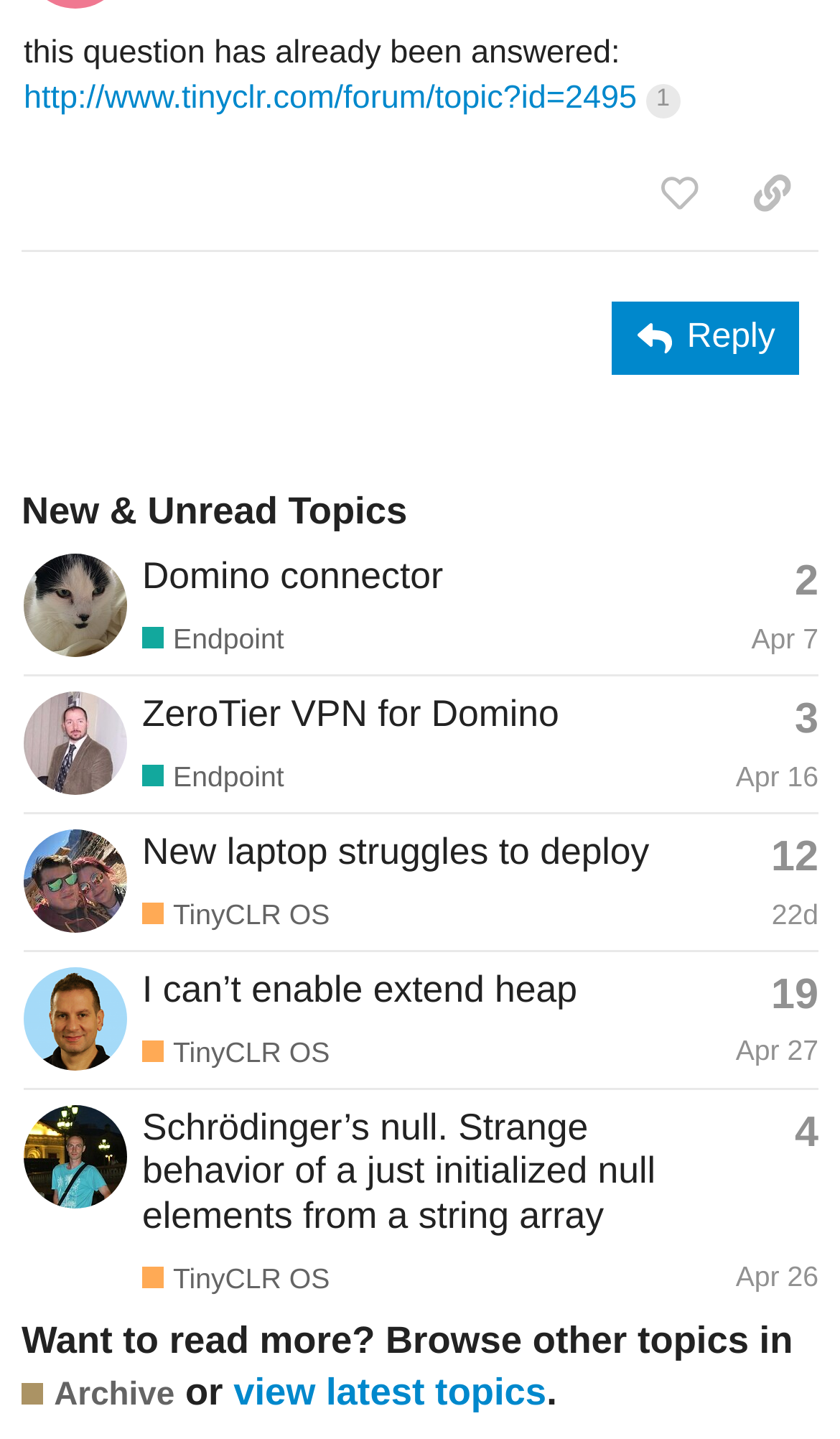Please identify the bounding box coordinates of the clickable area that will allow you to execute the instruction: "View the image of Manhandler Saloon".

None